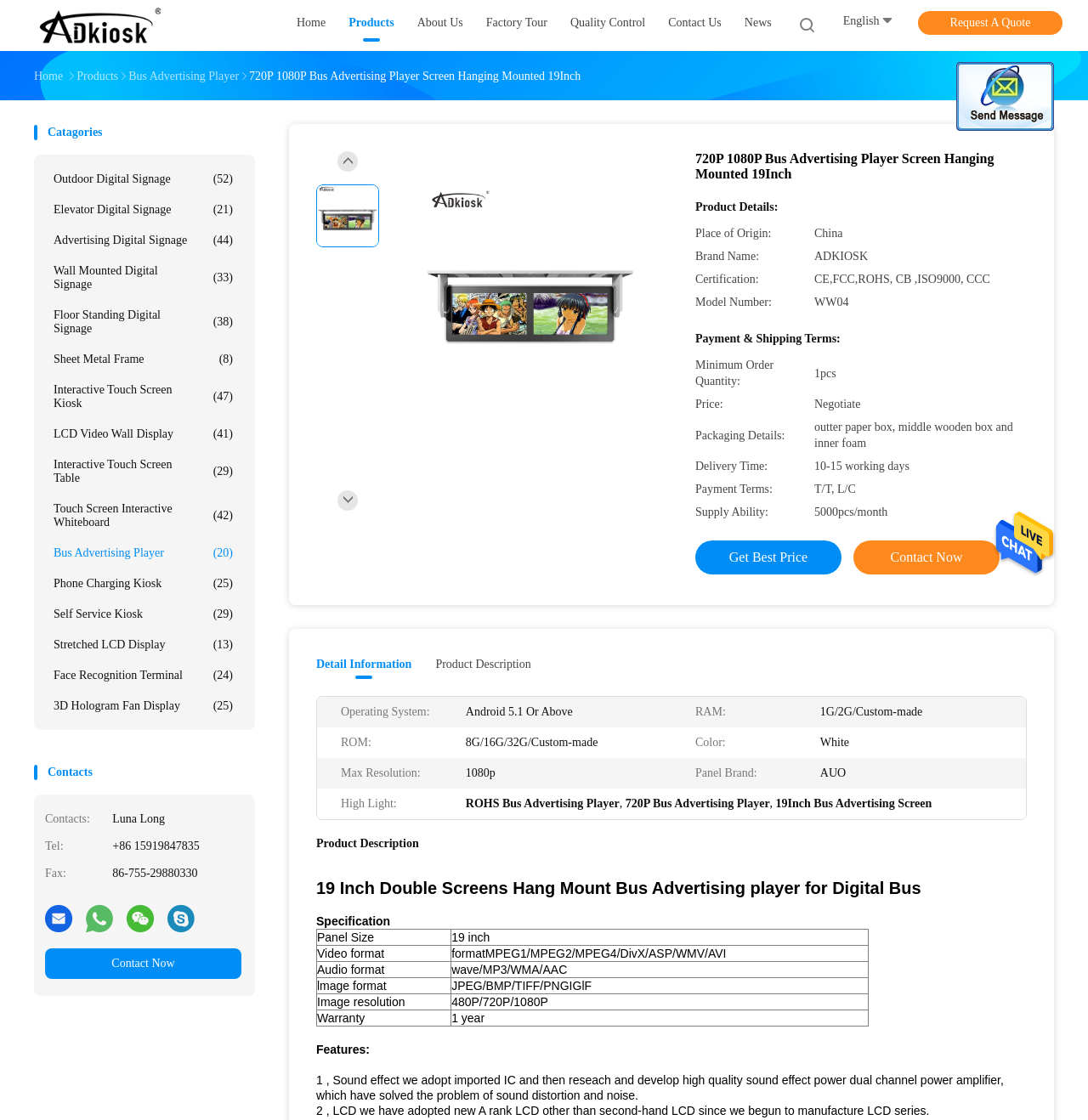Please determine the bounding box coordinates of the element's region to click in order to carry out the following instruction: "View Bus Advertising Player products". The coordinates should be four float numbers between 0 and 1, i.e., [left, top, right, bottom].

[0.118, 0.062, 0.22, 0.074]